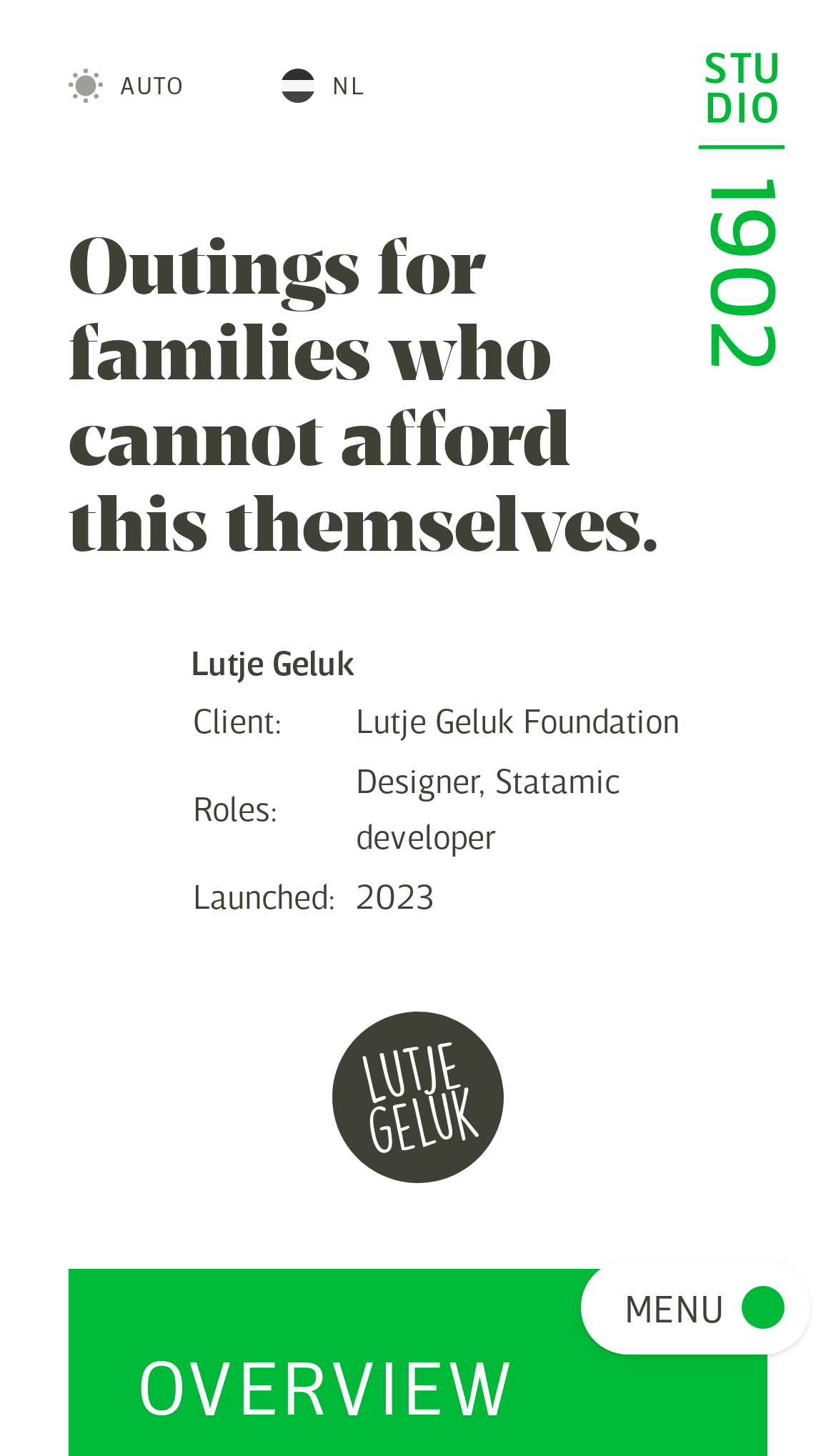What is the name of the studio?
Please provide a full and detailed response to the question.

I found the answer by looking at the logo image with the text 'Studio 1902', which is likely the name of the studio.